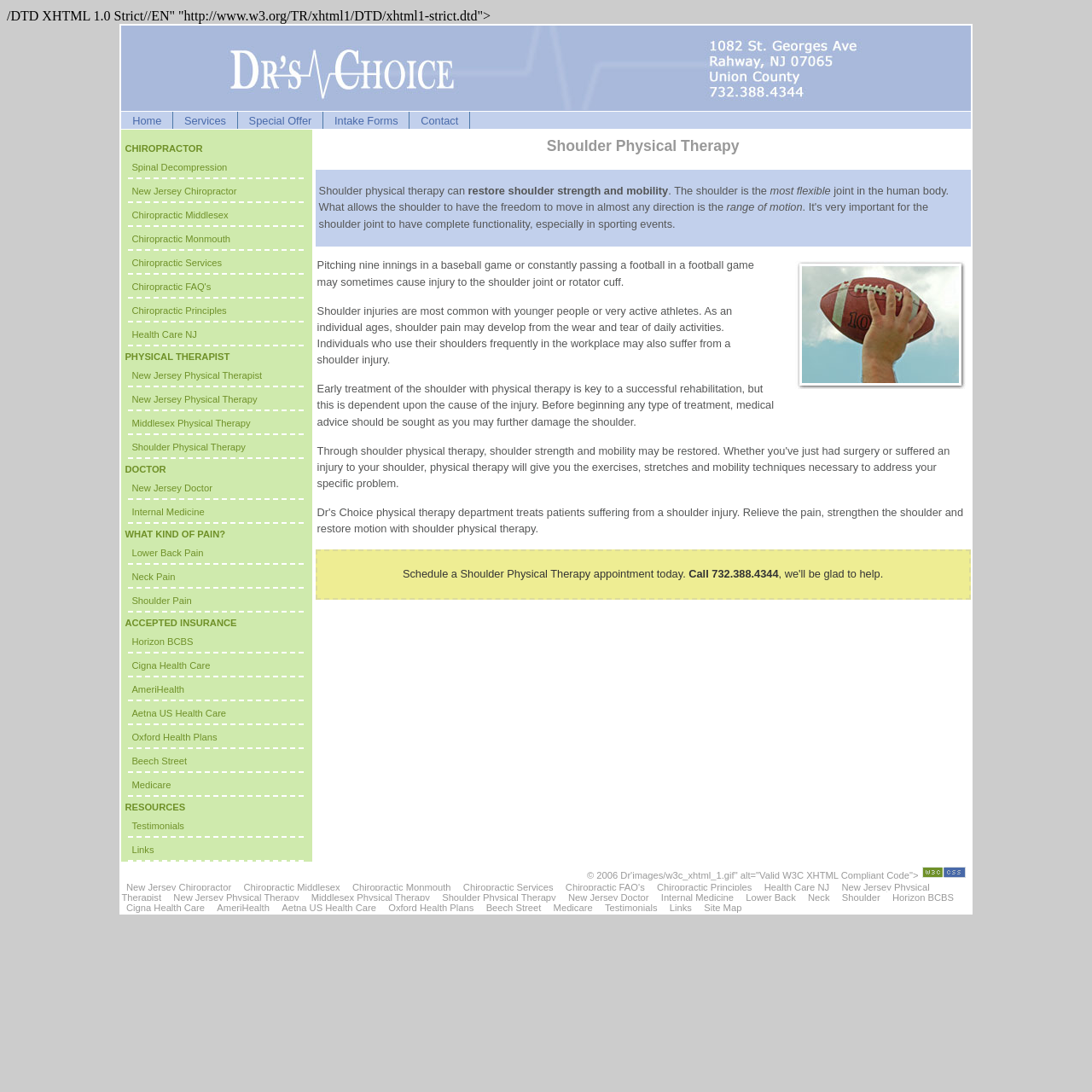What is the name of the insurance provider mentioned on this webpage?
Using the information from the image, give a concise answer in one word or a short phrase.

Horizon BCBS